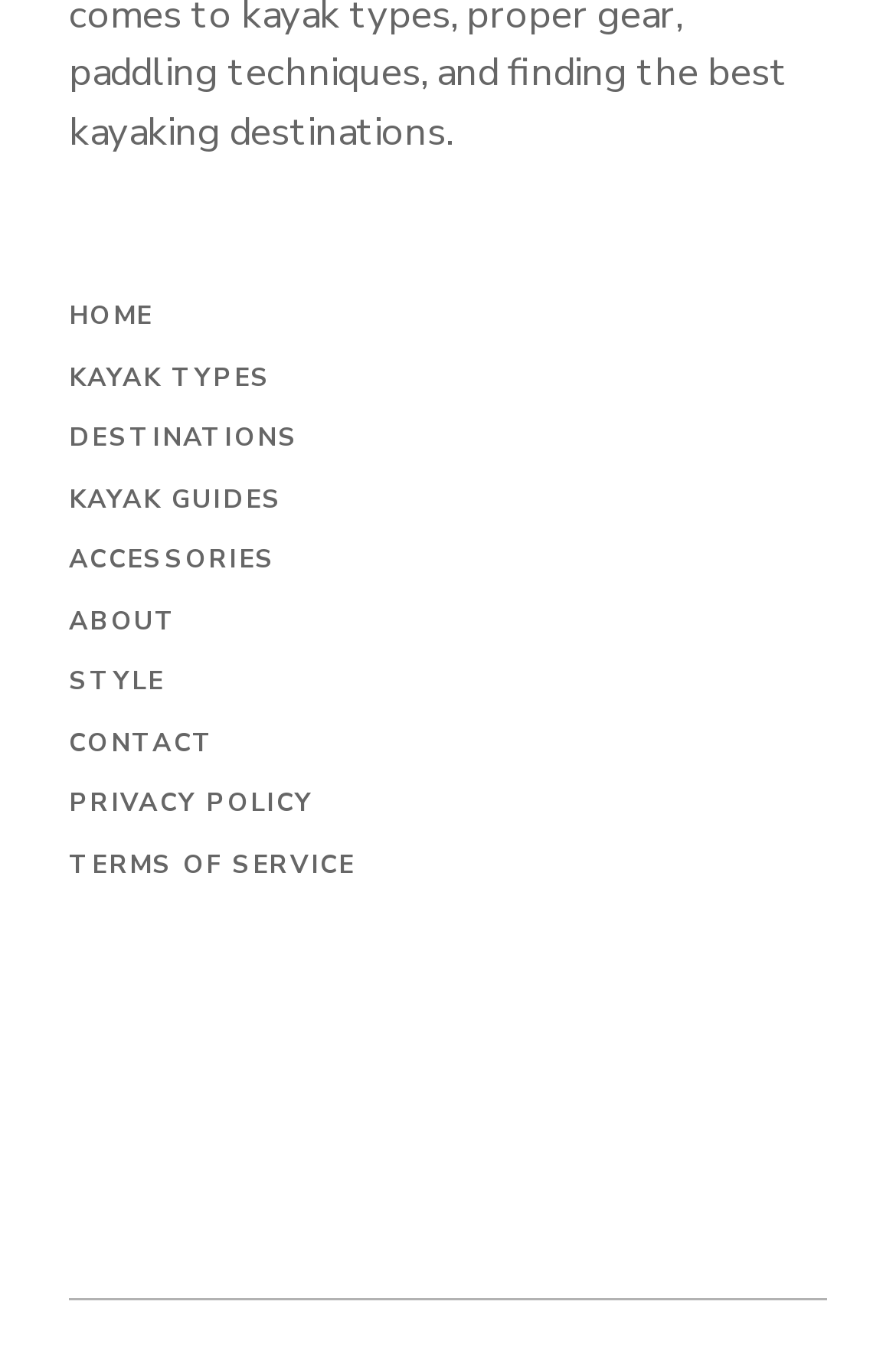Determine the bounding box coordinates of the clickable element necessary to fulfill the instruction: "explore destinations". Provide the coordinates as four float numbers within the 0 to 1 range, i.e., [left, top, right, bottom].

[0.077, 0.31, 0.334, 0.335]